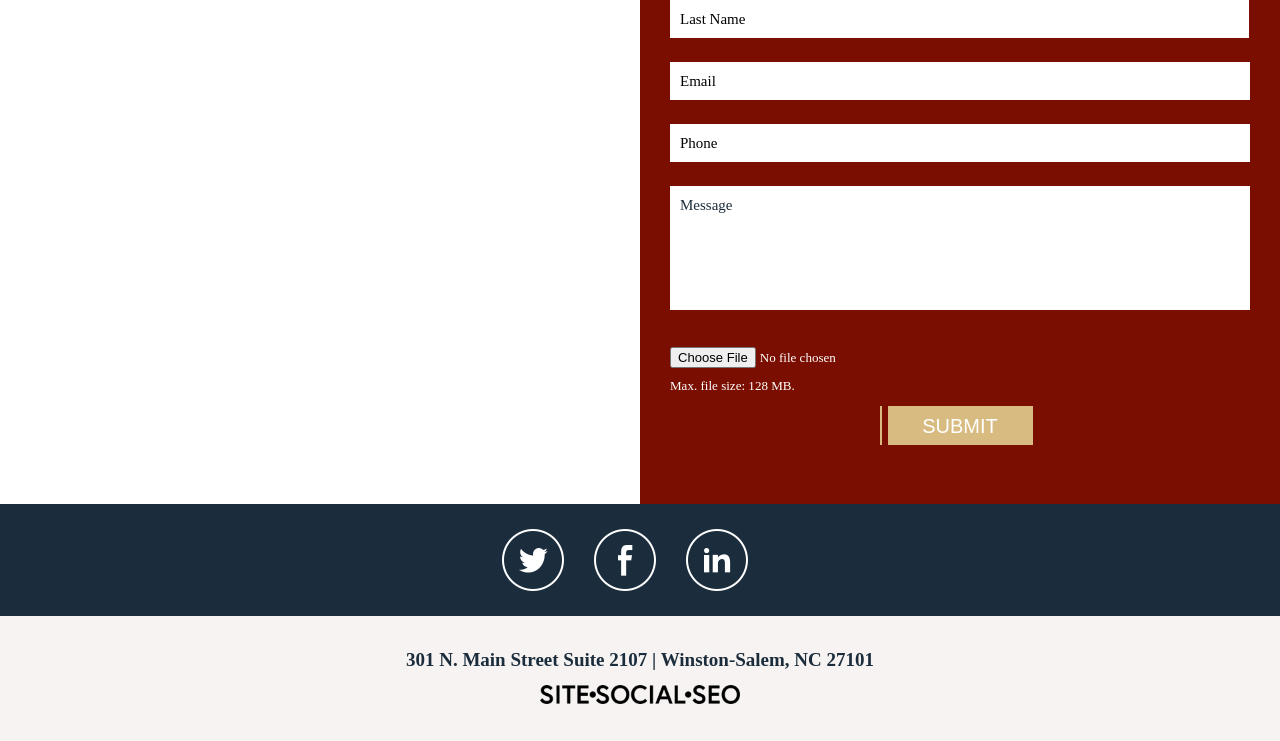Locate the bounding box coordinates of the element's region that should be clicked to carry out the following instruction: "Learn about 'Tangoabend' workshop". The coordinates need to be four float numbers between 0 and 1, i.e., [left, top, right, bottom].

None